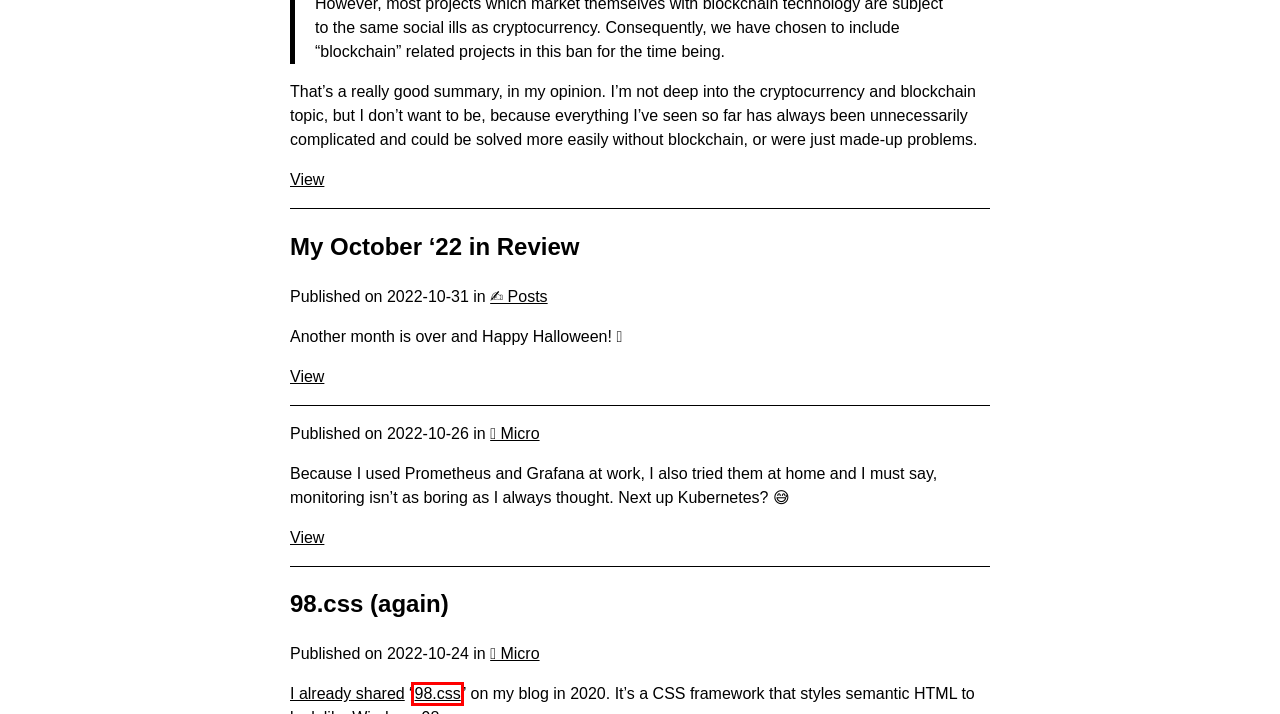Observe the provided screenshot of a webpage that has a red rectangle bounding box. Determine the webpage description that best matches the new webpage after clicking the element inside the red bounding box. Here are the candidates:
A. Manton Reece
		- Big improvements to ActivityPub on Micro.blog
B. Darktheme Club | A showcase of dark themed websites.
C. 98.css - A design system for building faithful recreations of old UIs
D. Fediring.net
E. LX86's Personal Site
F. Jason Werner
G. SourceHut terms of service updates, cryptocurrency-related projects to be removed
H. Autistic As Fxxk

C